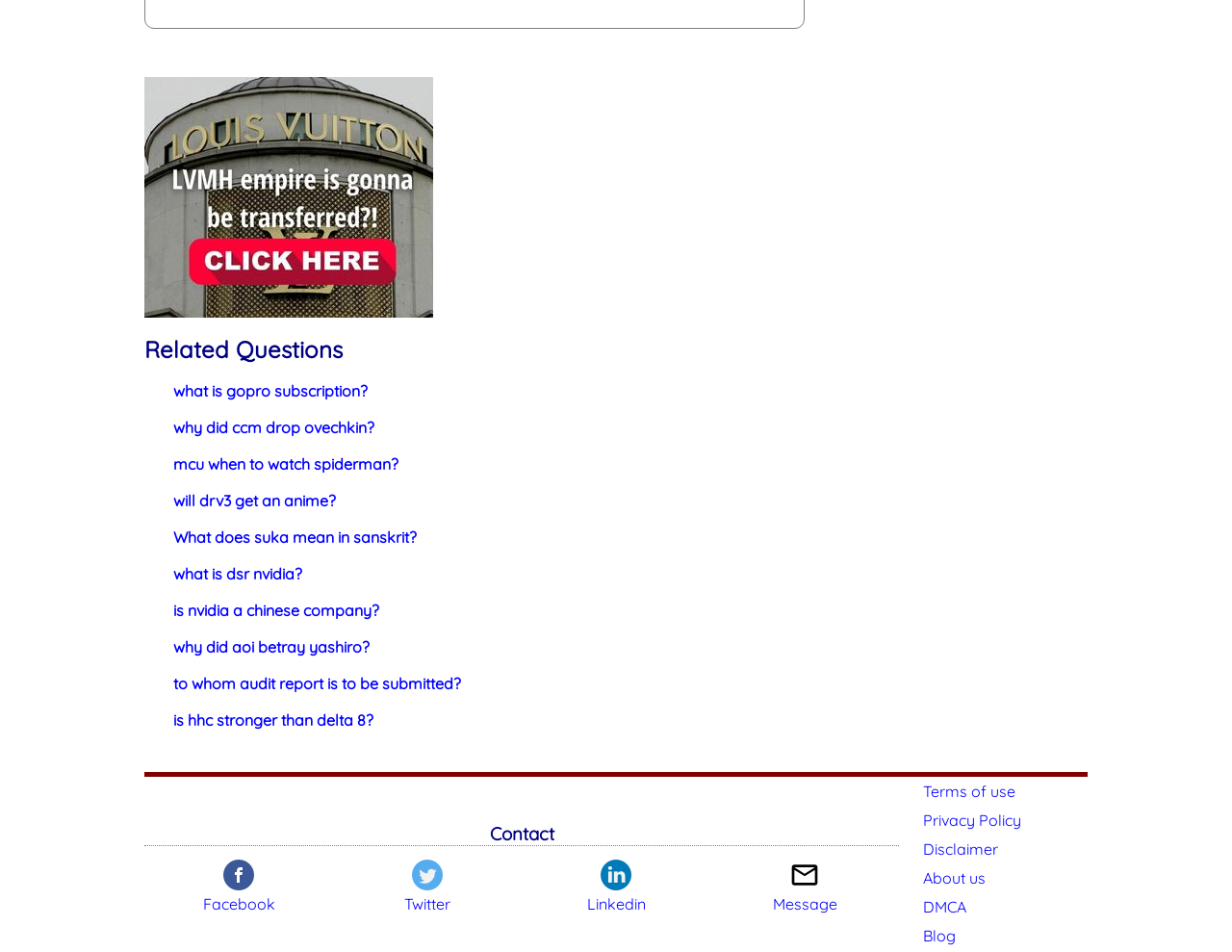Identify the coordinates of the bounding box for the element that must be clicked to accomplish the instruction: "Click on 'what is gopro subscription?'".

[0.141, 0.4, 0.298, 0.42]